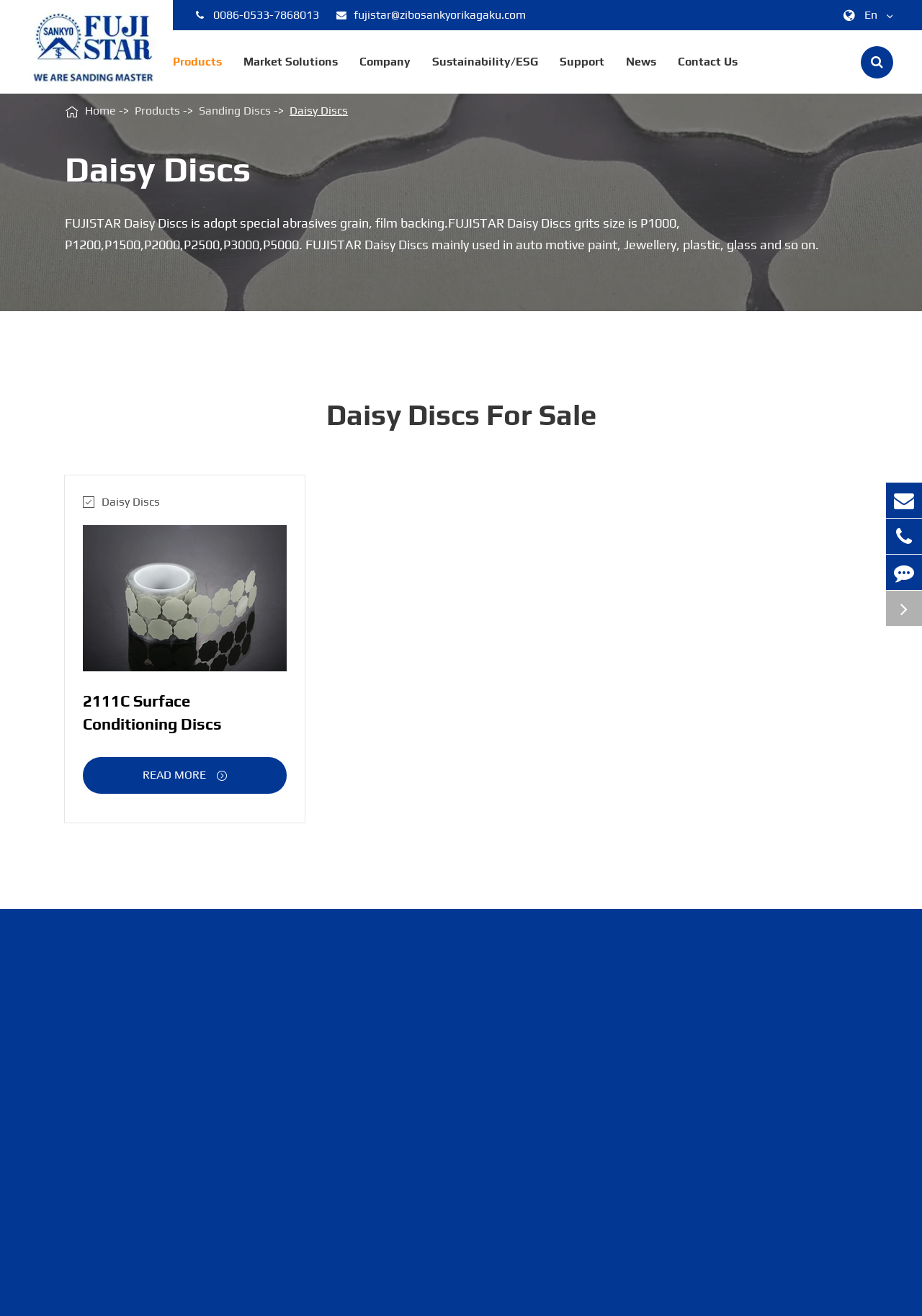Specify the bounding box coordinates of the area to click in order to execute this command: 'Click the company logo'. The coordinates should consist of four float numbers ranging from 0 to 1, and should be formatted as [left, top, right, bottom].

[0.031, 0.005, 0.172, 0.066]